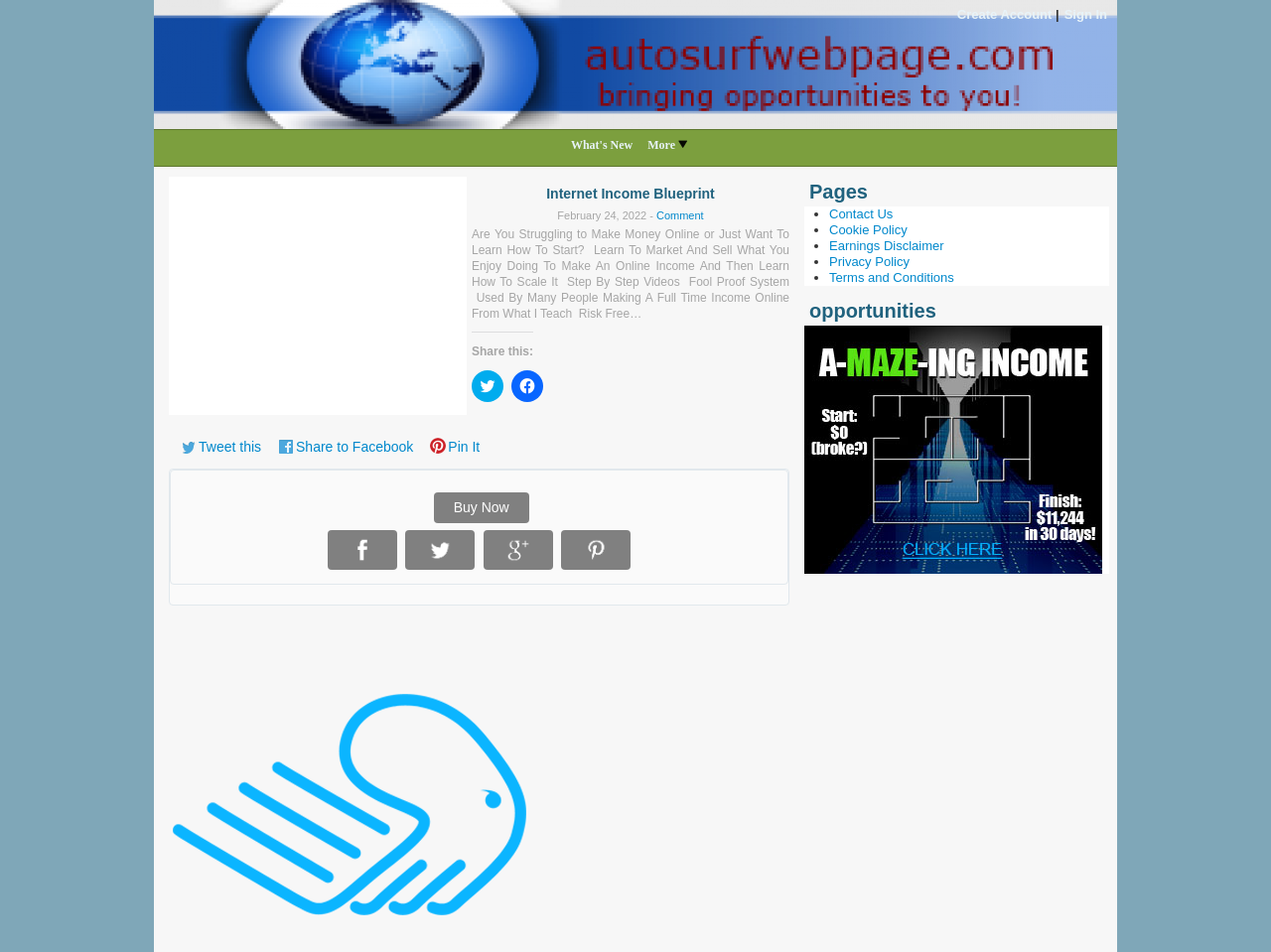Please identify the bounding box coordinates of the element's region that should be clicked to execute the following instruction: "Buy now". The bounding box coordinates must be four float numbers between 0 and 1, i.e., [left, top, right, bottom].

[0.341, 0.518, 0.416, 0.55]